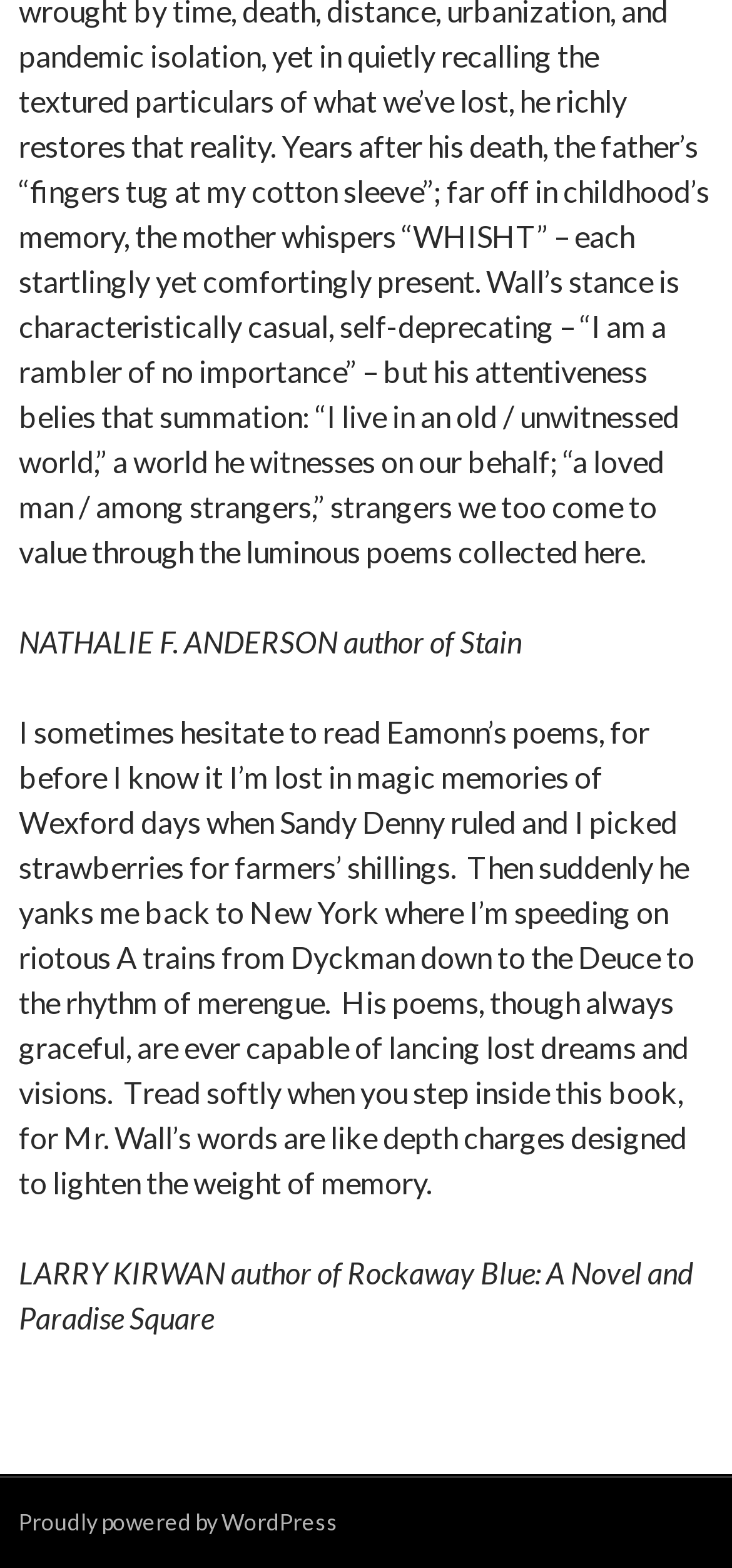Provide the bounding box coordinates of the HTML element this sentence describes: "Proudly powered by WordPress". The bounding box coordinates consist of four float numbers between 0 and 1, i.e., [left, top, right, bottom].

[0.026, 0.962, 0.462, 0.98]